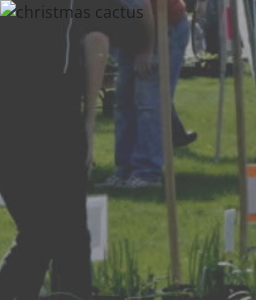What is the atmosphere of the scene?
Answer the question in a detailed and comprehensive manner.

The atmosphere of the scene is lively, as several people can be seen in the background, adding a sense of community involvement in gardening, and the overall setting suggests a pleasant day, perfect for engaging with fellow plant enthusiasts.